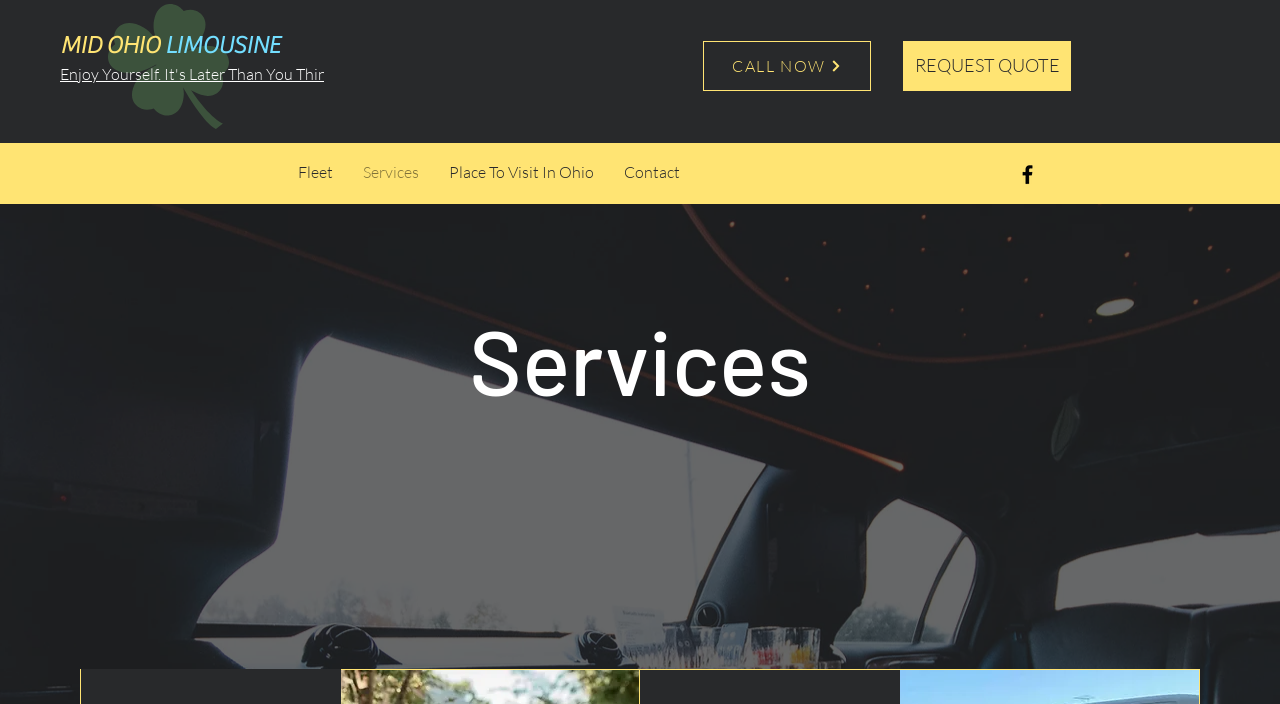Please predict the bounding box coordinates of the element's region where a click is necessary to complete the following instruction: "Click the ABOUT US link". The coordinates should be represented by four float numbers between 0 and 1, i.e., [left, top, right, bottom].

None